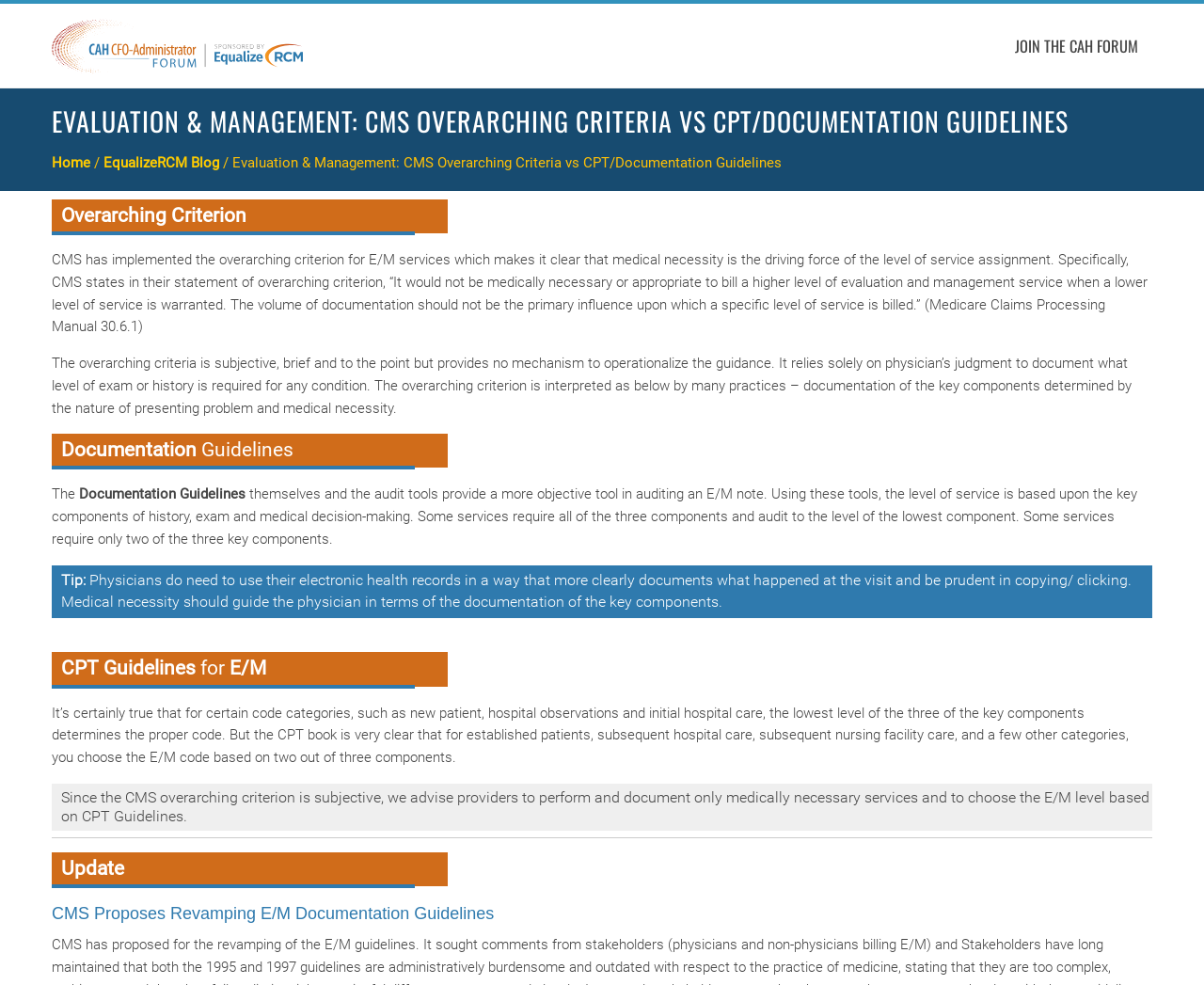What is the purpose of the CAH CFO-Administrator Forum?
Please analyze the image and answer the question with as much detail as possible.

The purpose of the CAH CFO-Administrator Forum can be inferred from the meta description, which states that the forum seeks to provide Financial Administrators of rural health facilities an opportunity to participate in focused events, share insightful ideas, discuss challenges and solutions, and more.